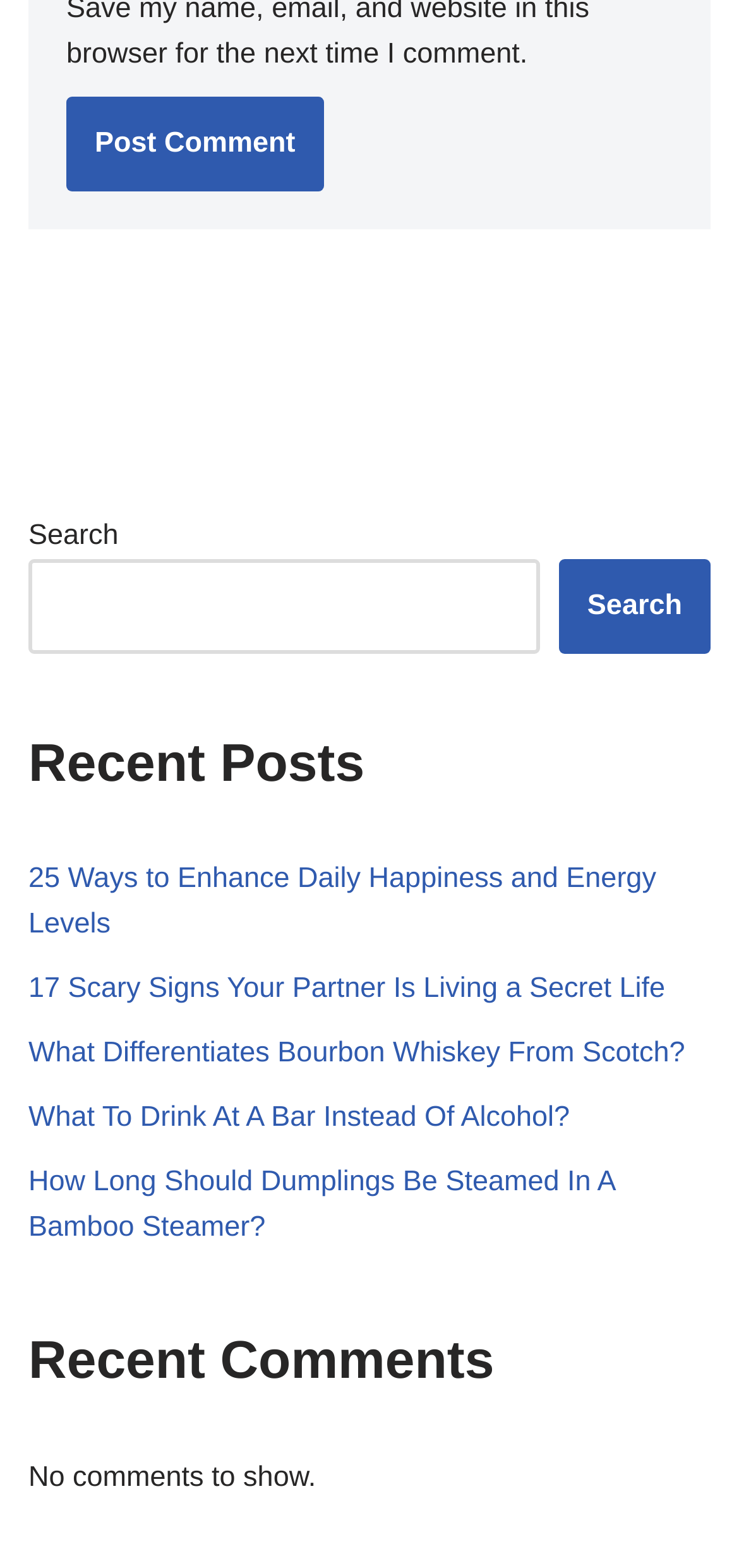From the webpage screenshot, identify the region described by name="submit" value="Post Comment". Provide the bounding box coordinates as (top-left x, top-left y, bottom-right x, bottom-right y), with each value being a floating point number between 0 and 1.

[0.09, 0.062, 0.438, 0.122]